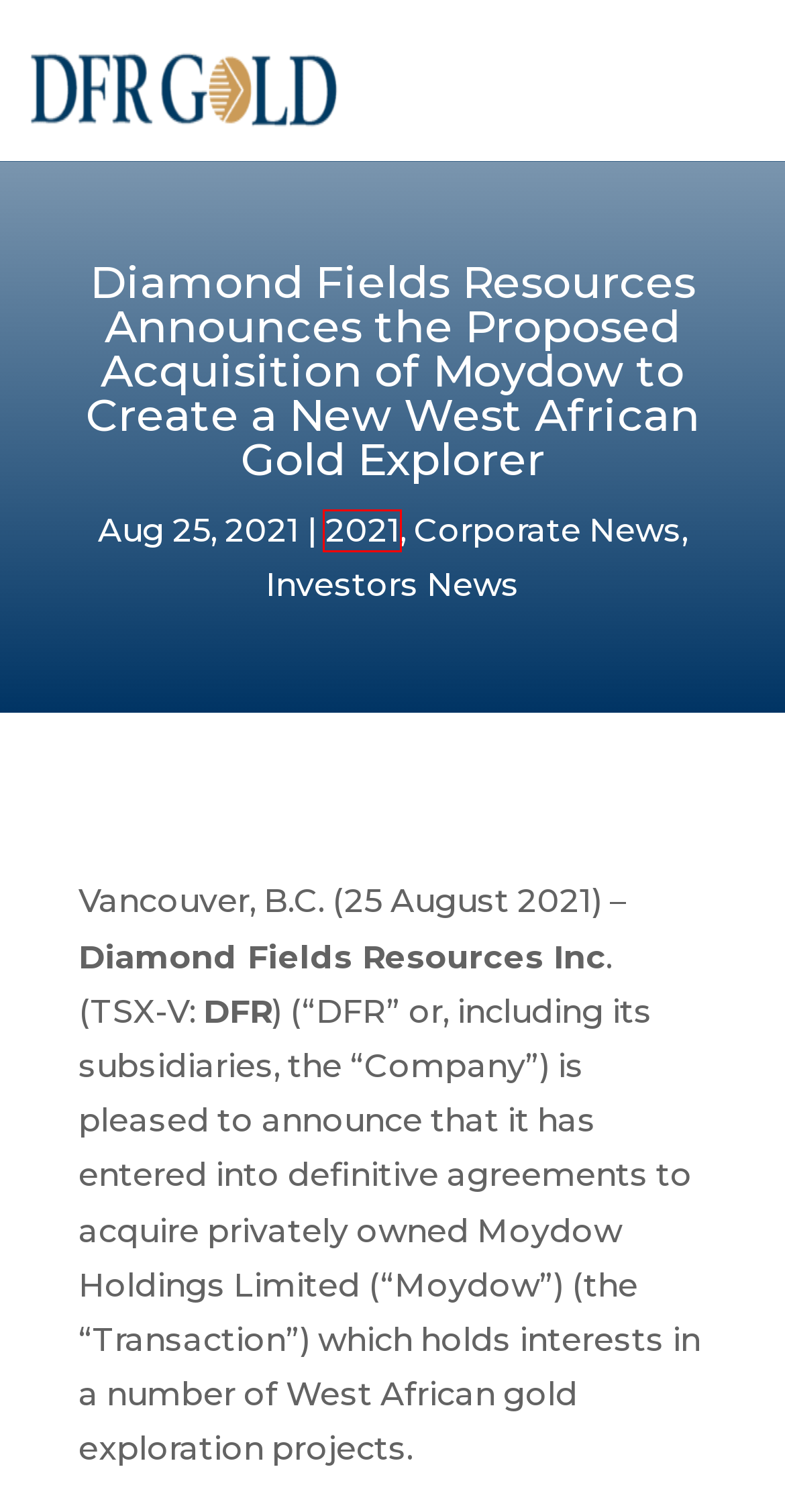Observe the provided screenshot of a webpage that has a red rectangle bounding box. Determine the webpage description that best matches the new webpage after clicking the element inside the red bounding box. Here are the candidates:
A. 2021 - DFR Gold
B. Corporate News - DFR Gold
C. Investors News - DFR Gold
D. Beravina, Madagascar - DFR Gold
E. Home - DFR Gold
F. Strategic communication experts
G. Diamond Fields extends Beravina Project discussions with TMH due to Covid-19 delay - DFR Gold
H. About Us - DFR Gold

A